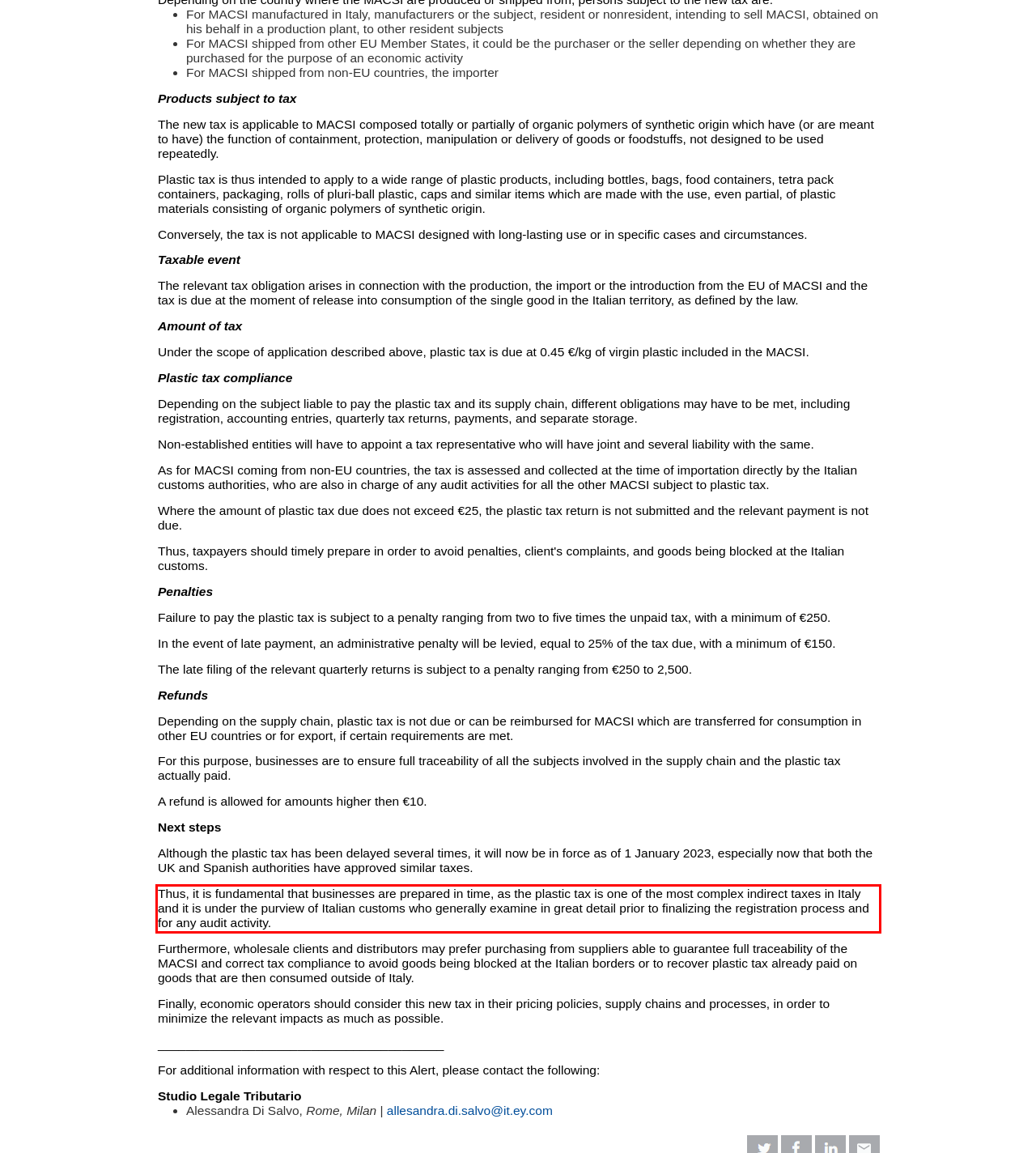Inspect the webpage screenshot that has a red bounding box and use OCR technology to read and display the text inside the red bounding box.

Thus, it is fundamental that businesses are prepared in time, as the plastic tax is one of the most complex indirect taxes in Italy and it is under the purview of Italian customs who generally examine in great detail prior to finalizing the registration process and for any audit activity.